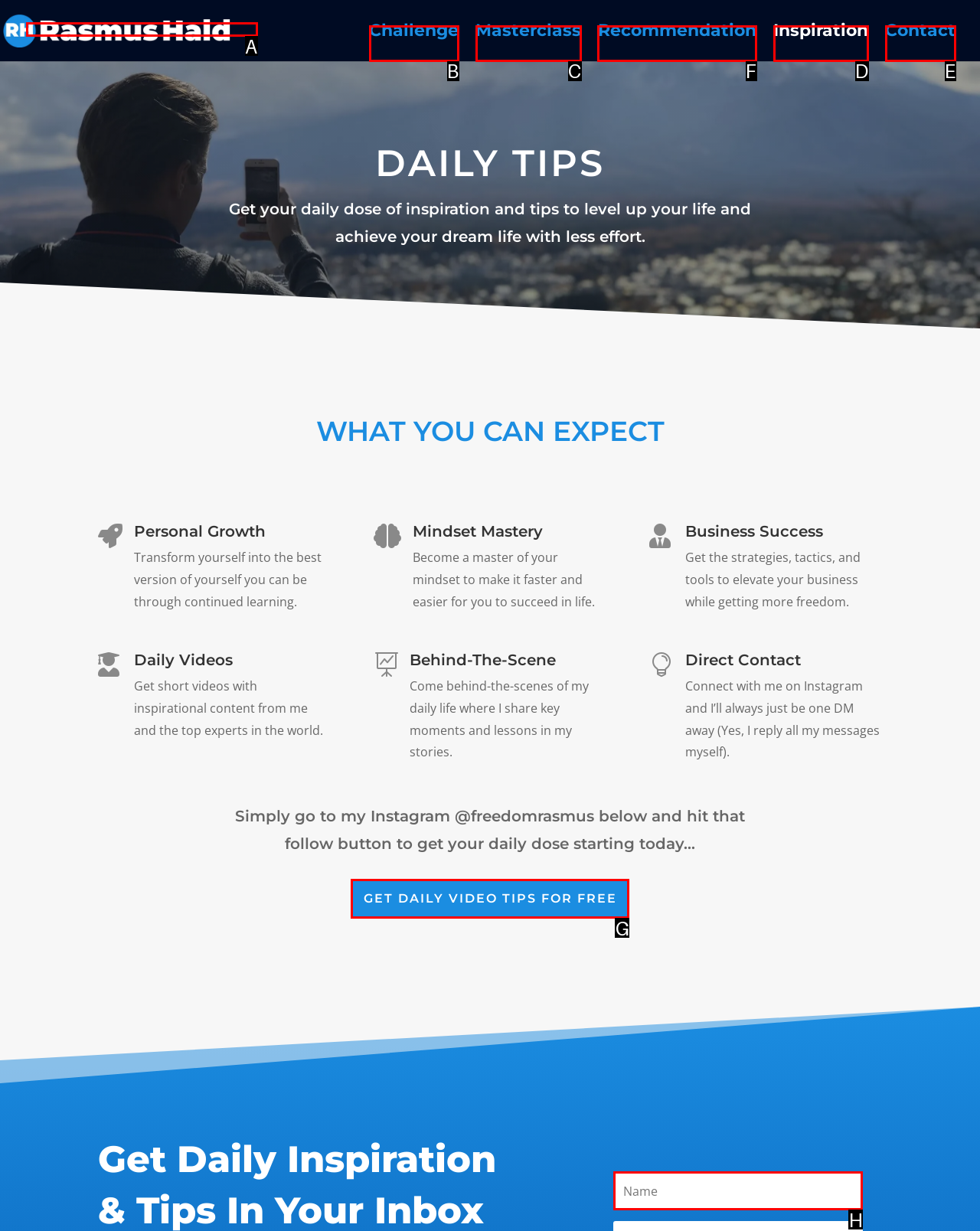Identify the correct HTML element to click for the task: Click on the 'Recommendation' link. Provide the letter of your choice.

F